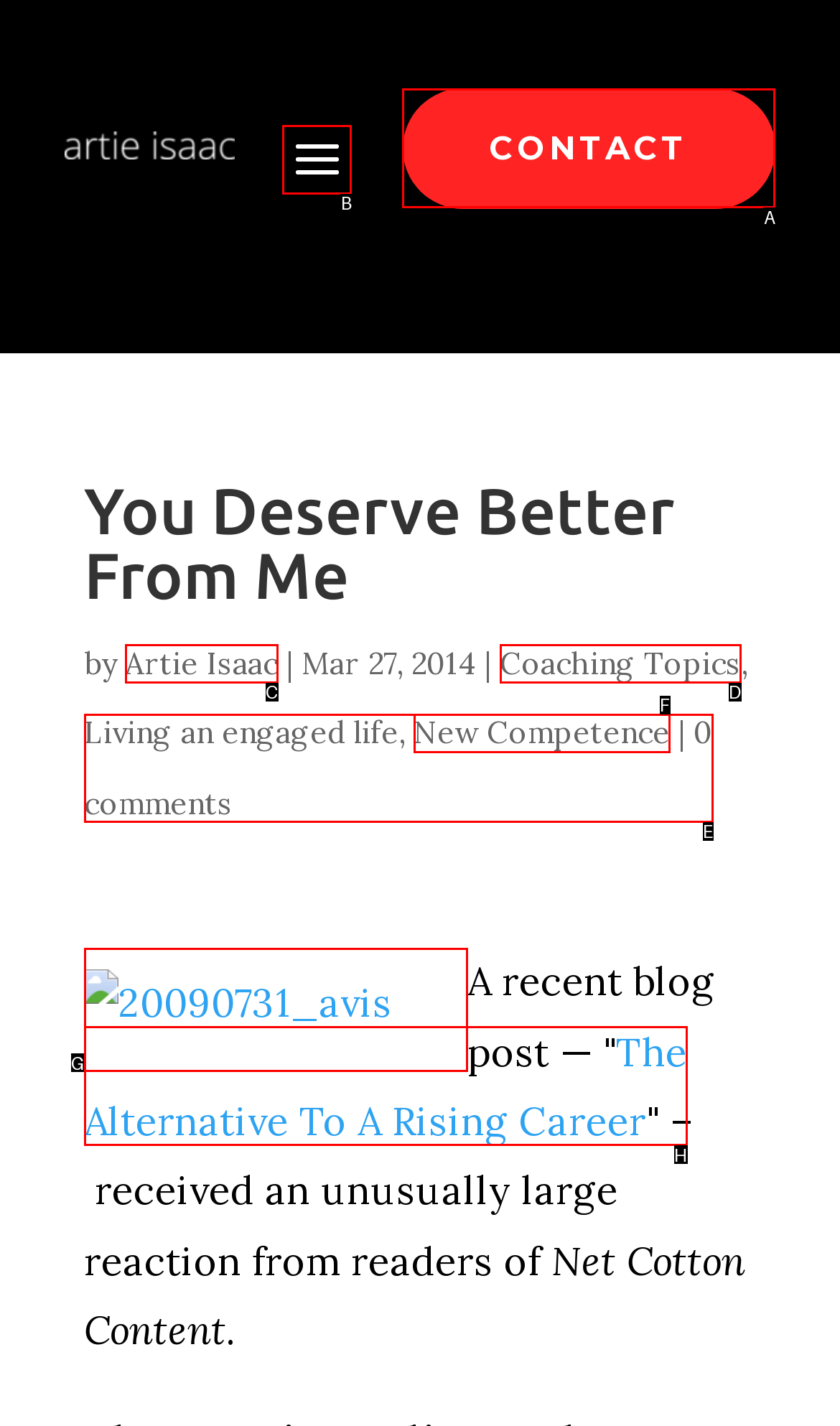Select the correct UI element to click for this task: Click the CONTACT link.
Answer using the letter from the provided options.

A